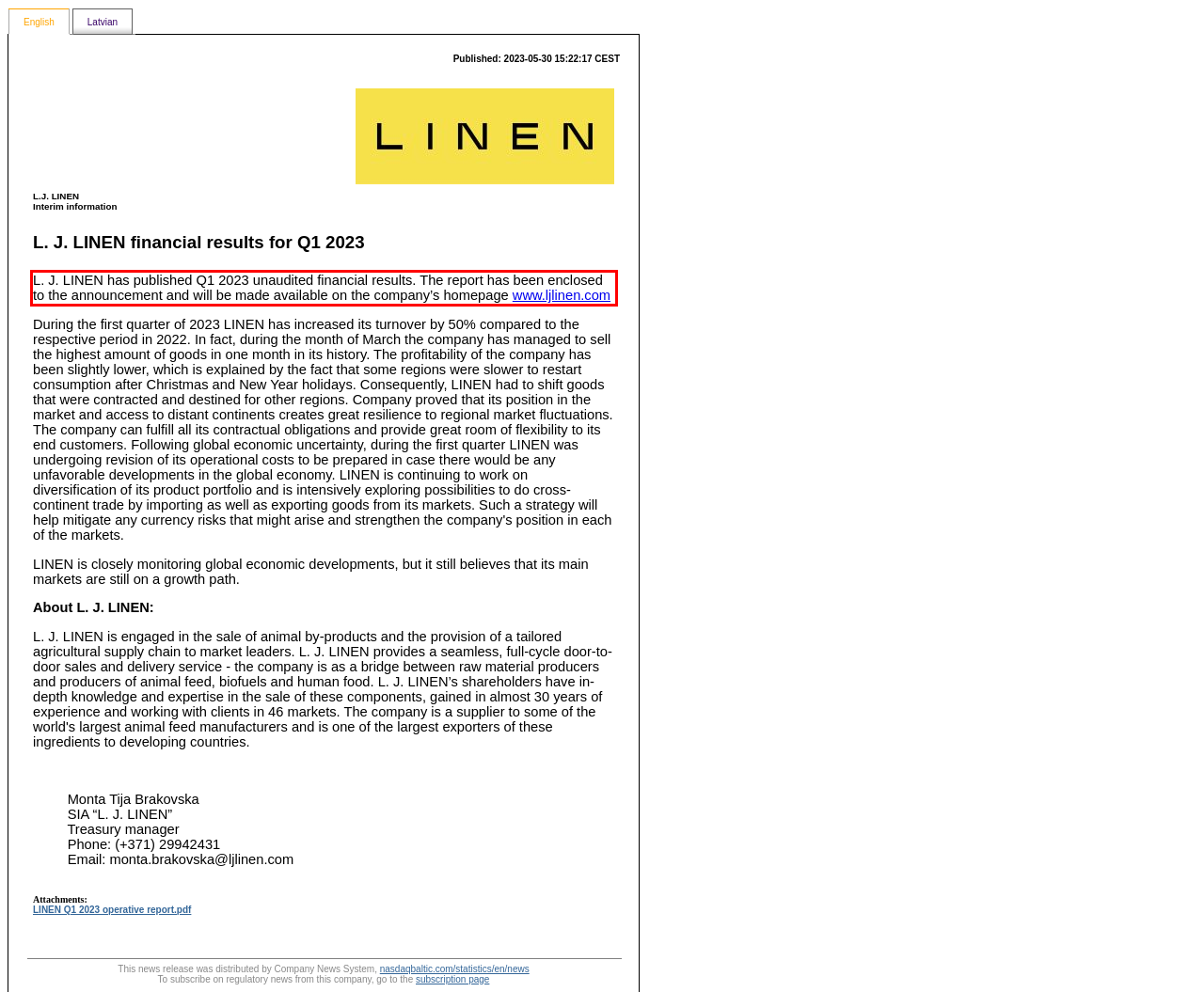Given a webpage screenshot, identify the text inside the red bounding box using OCR and extract it.

L. J. LINEN has published Q1 2023 unaudited financial results. The report has been enclosed to the announcement and will be made available on the company’s homepage www.ljlinen.com